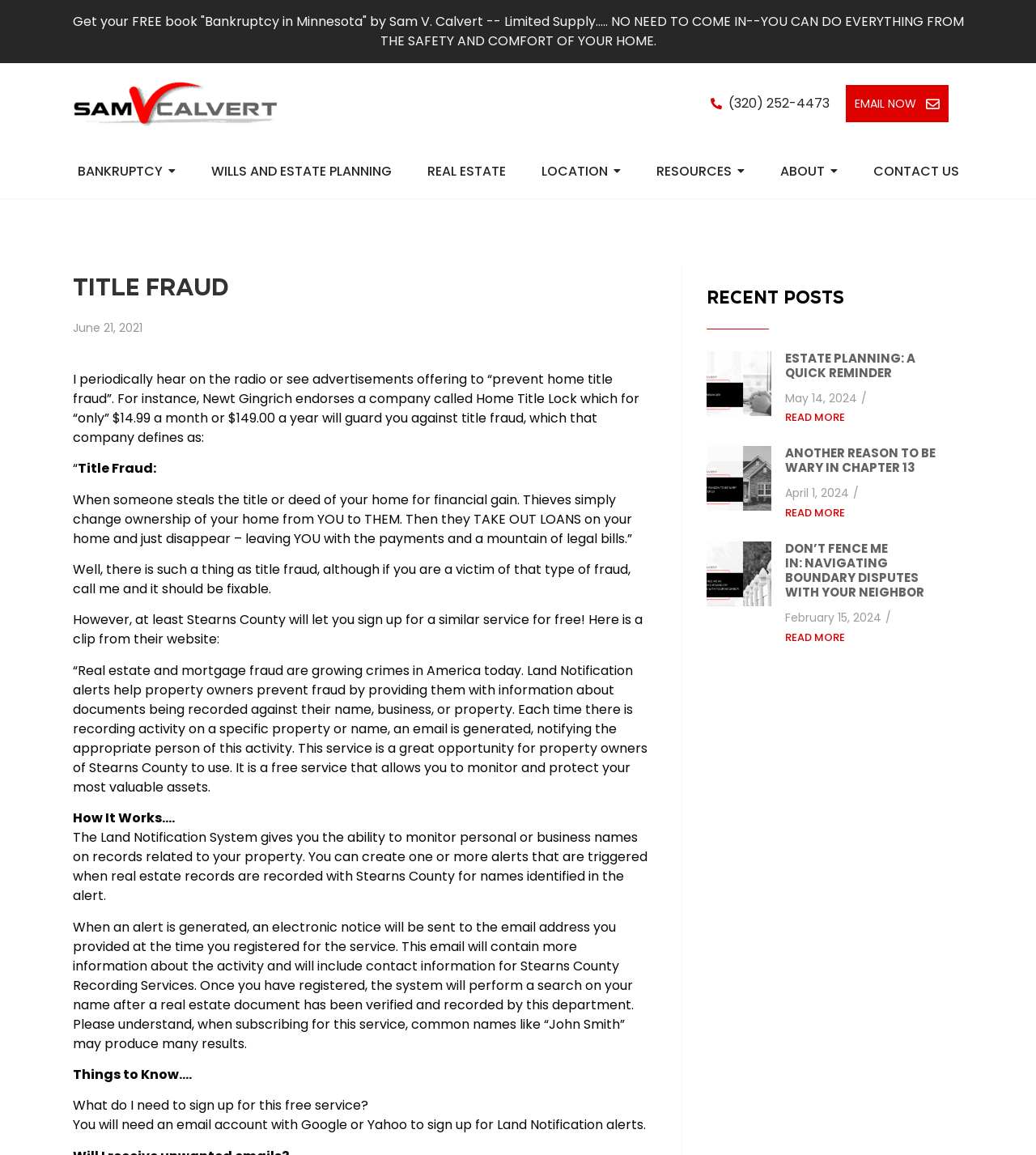Please respond to the question with a concise word or phrase:
What is the purpose of the Land Notification System?

To prevent fraud